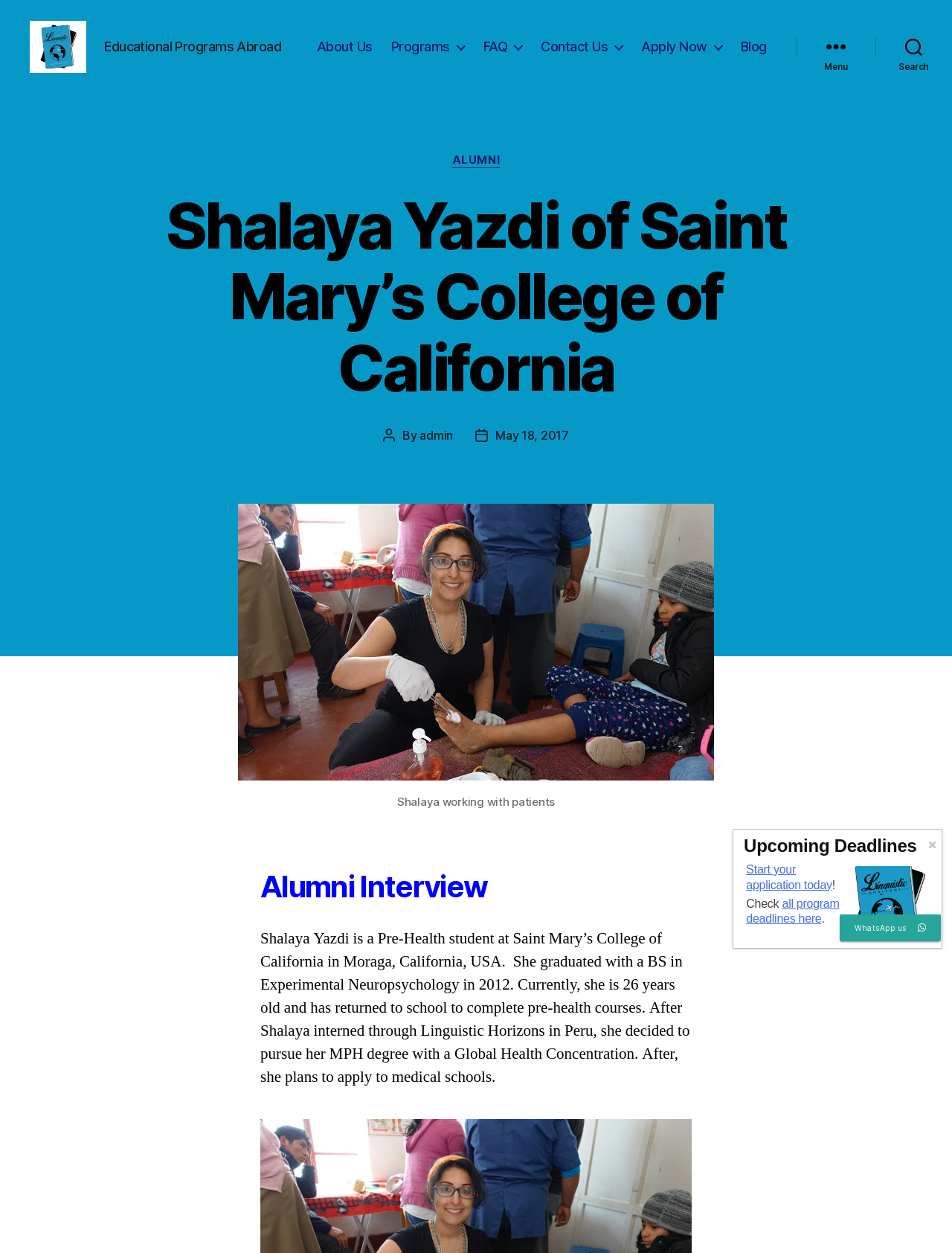Point out the bounding box coordinates of the section to click in order to follow this instruction: "Click on the 'About Us' link".

[0.38, 0.037, 0.438, 0.05]